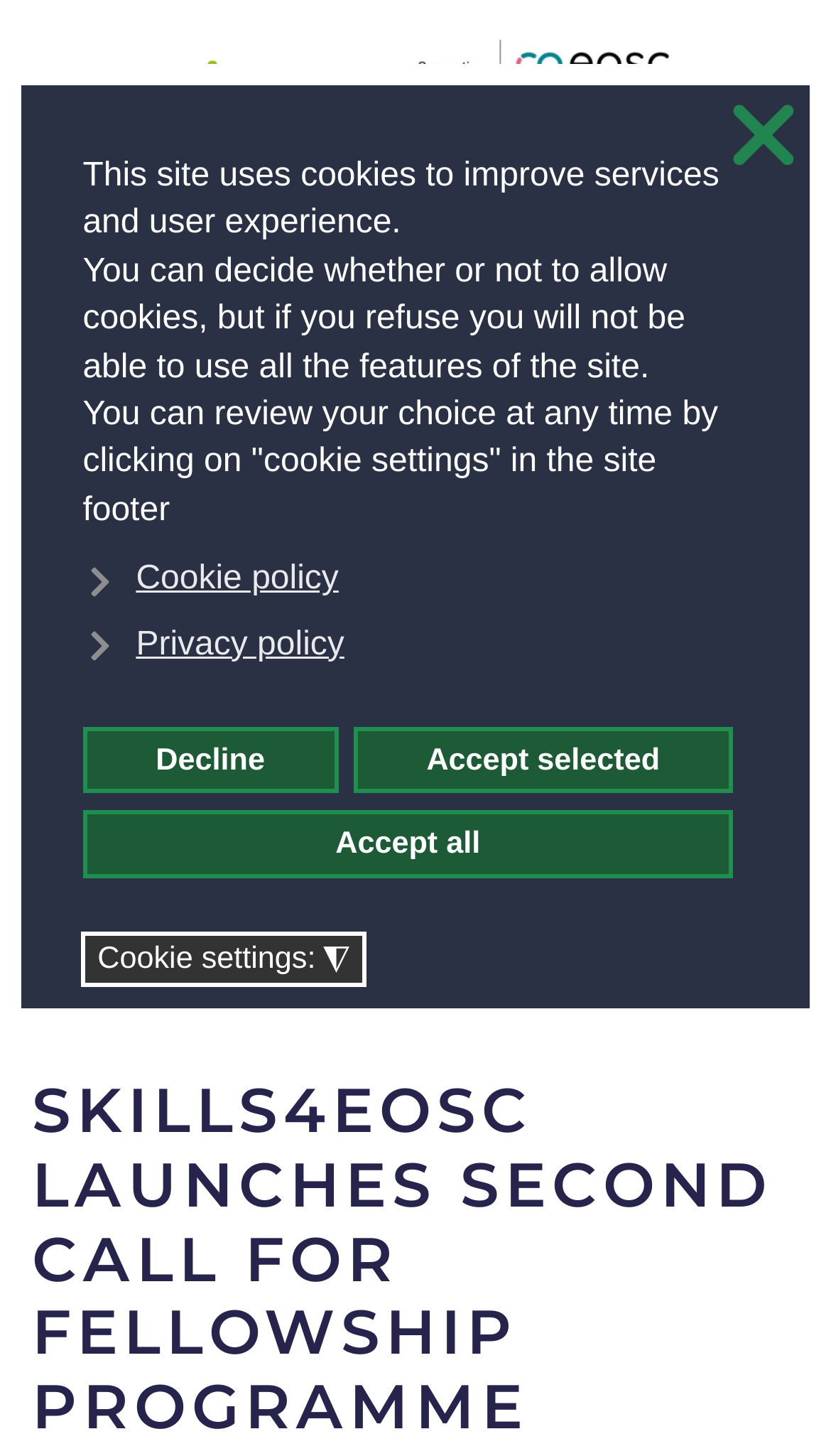Identify the bounding box of the HTML element described here: "November 1, 2014". Provide the coordinates as four float numbers between 0 and 1: [left, top, right, bottom].

None